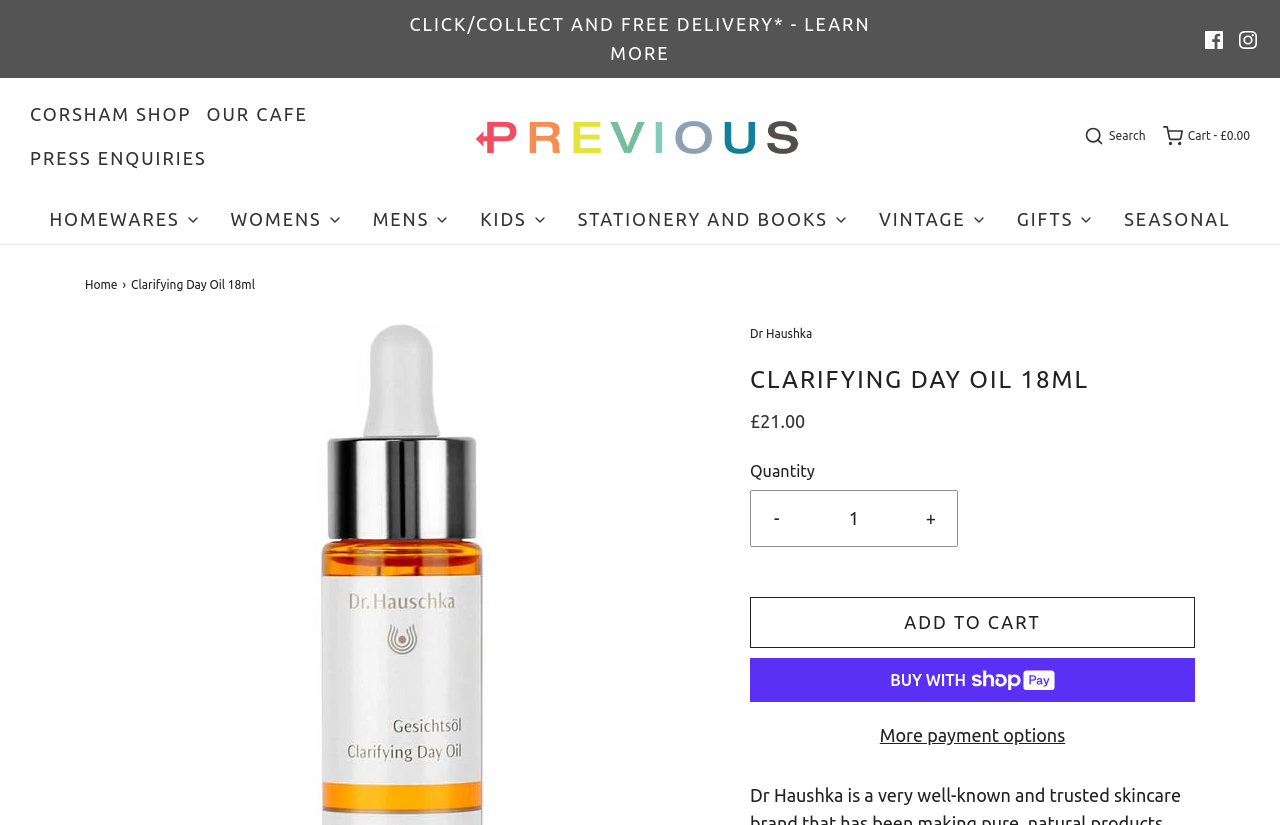Answer the question using only a single word or phrase: 
What is the price of the Clarifying Day Oil?

£21.00